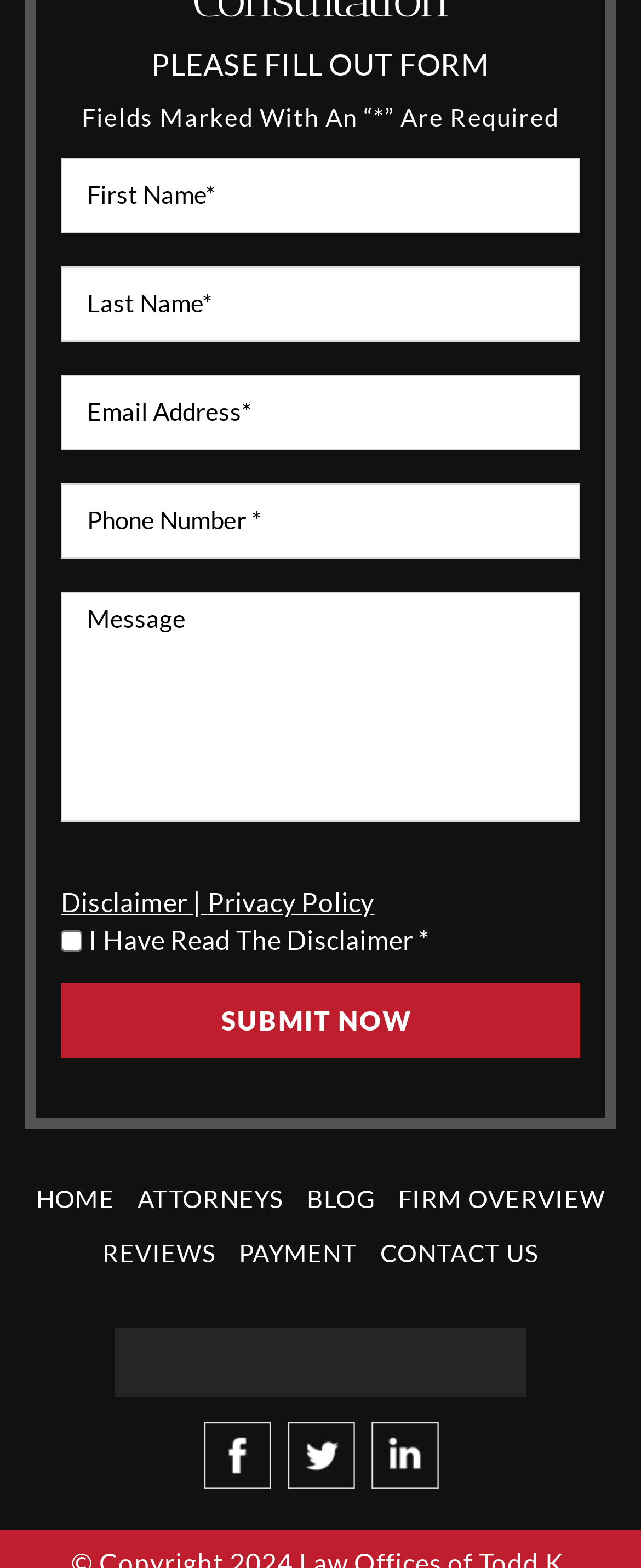Identify the bounding box coordinates for the UI element that matches this description: "Home".

[0.056, 0.756, 0.179, 0.774]